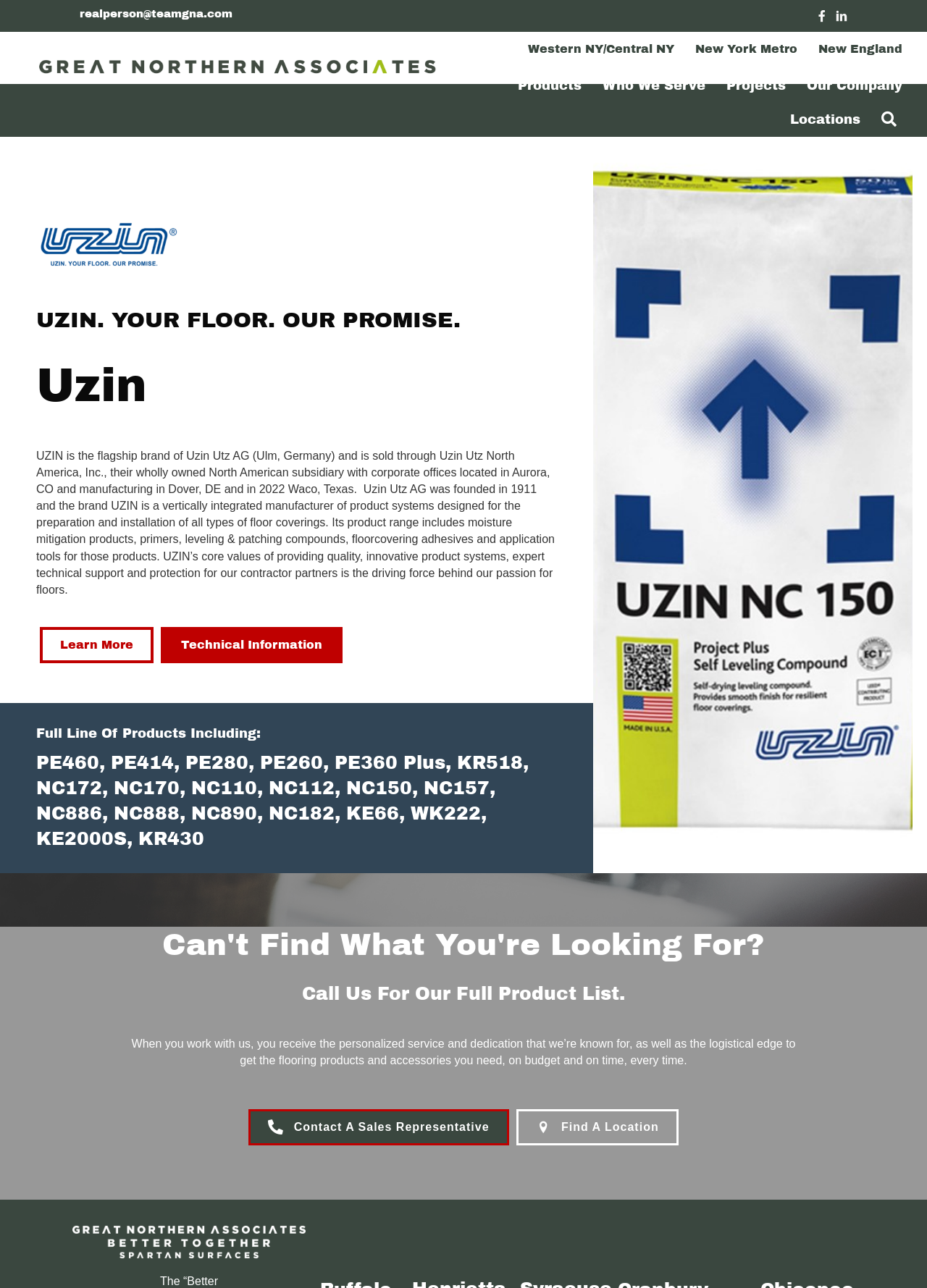Provide the bounding box coordinates of the HTML element described as: "Search". The bounding box coordinates should be four float numbers between 0 and 1, i.e., [left, top, right, bottom].

[0.94, 0.079, 0.984, 0.106]